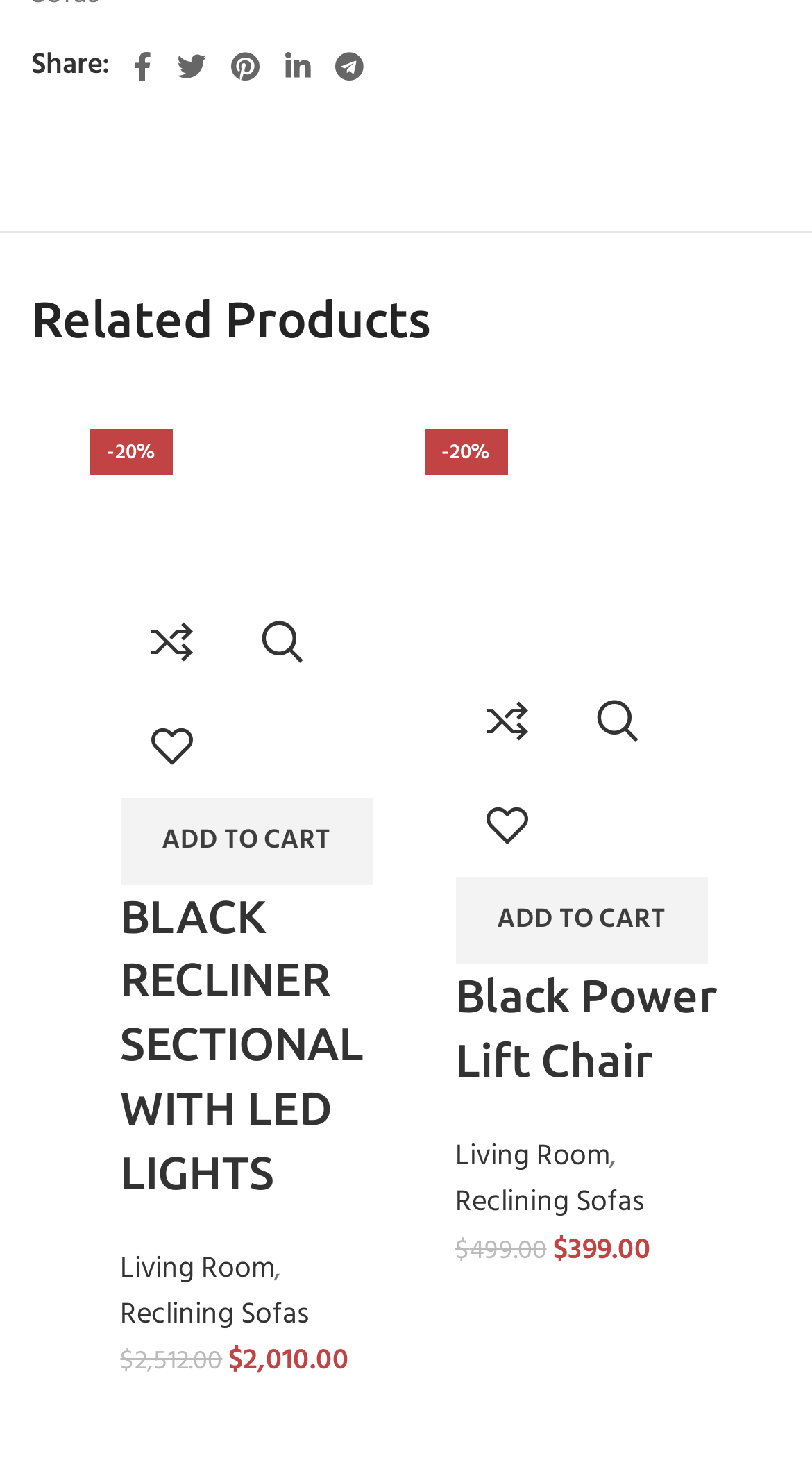From the element description parent_node: Share: aria-label="Pinterest social link", predict the bounding box coordinates of the UI element. The coordinates must be specified in the format (top-left x, top-left y, bottom-right x, bottom-right y) and should be within the 0 to 1 range.

[0.269, 0.027, 0.336, 0.063]